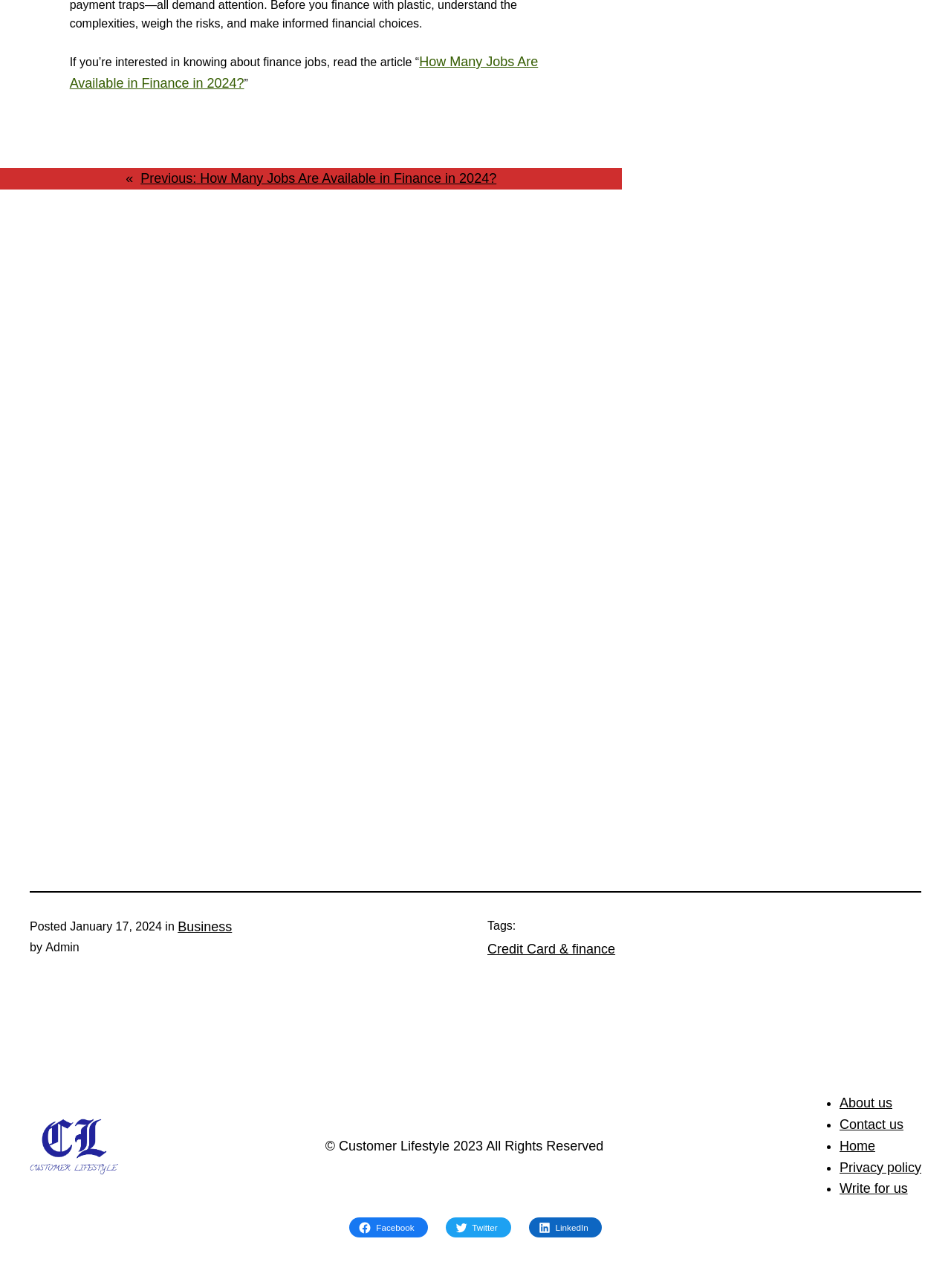Respond with a single word or phrase:
What is the title of the article?

How Many Jobs Are Available in Finance in 2024?